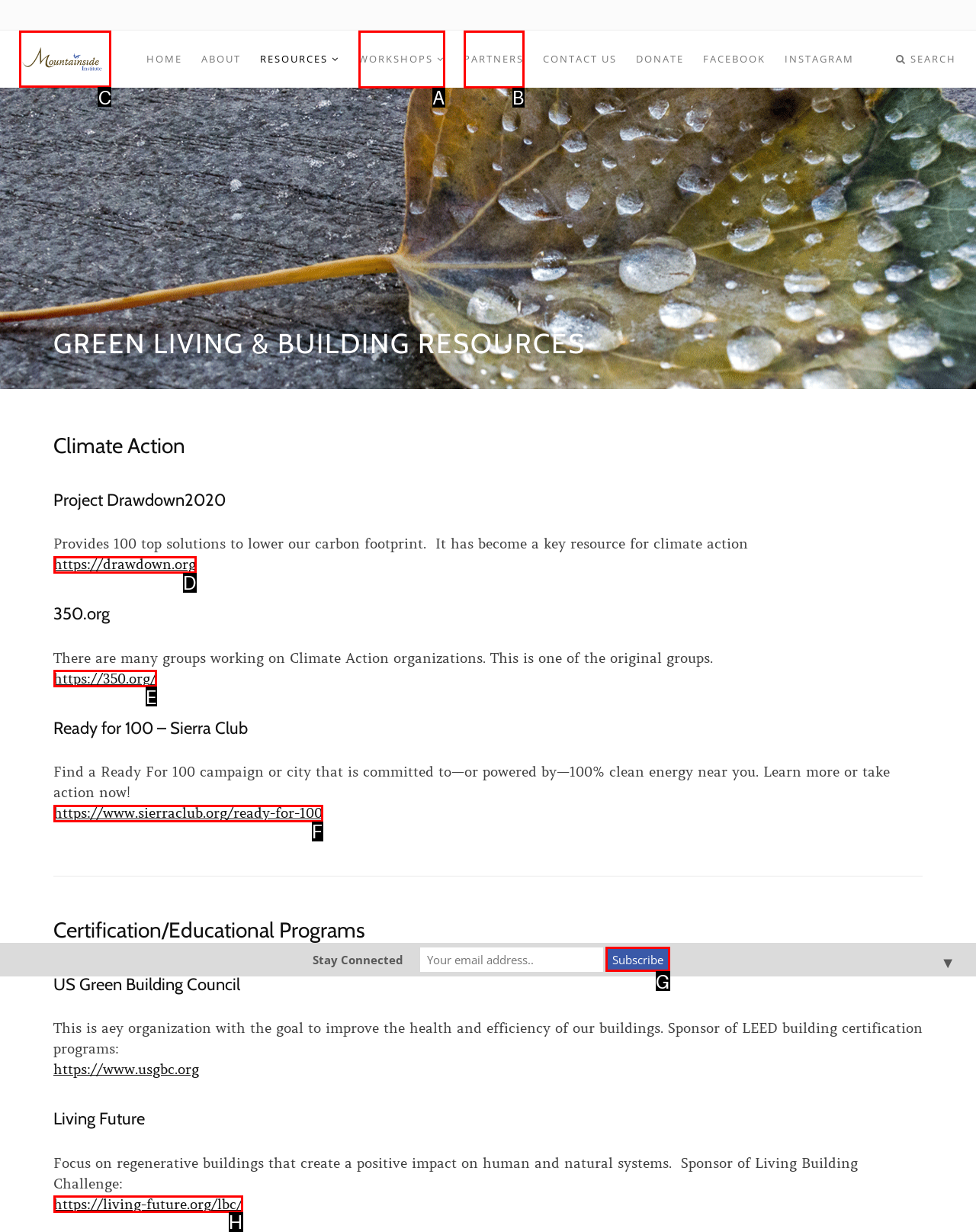Identify the HTML element to select in order to accomplish the following task: Visit the Mountainside Institute website
Reply with the letter of the chosen option from the given choices directly.

C